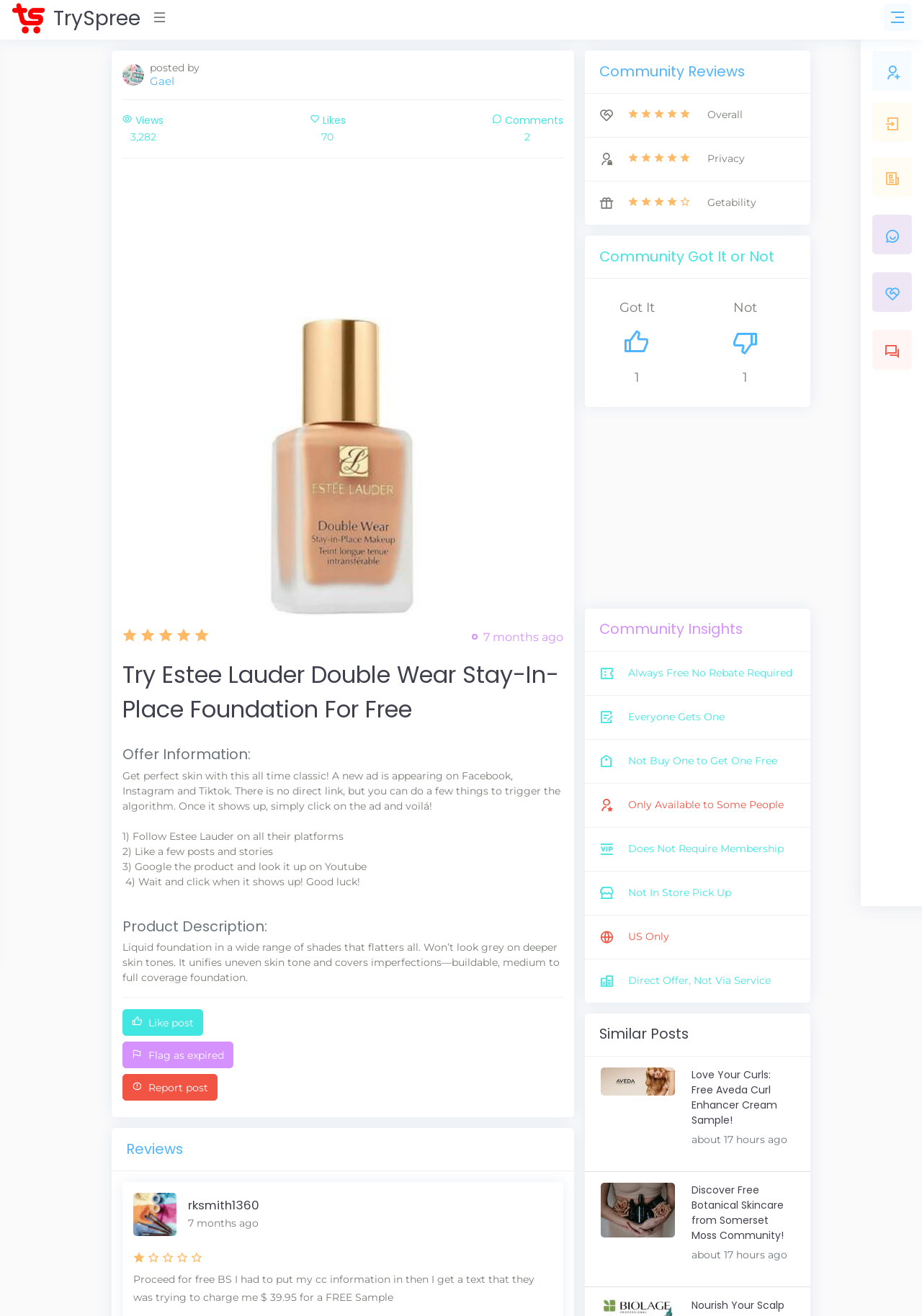How many views does the post have?
Using the visual information, answer the question in a single word or phrase.

3,282